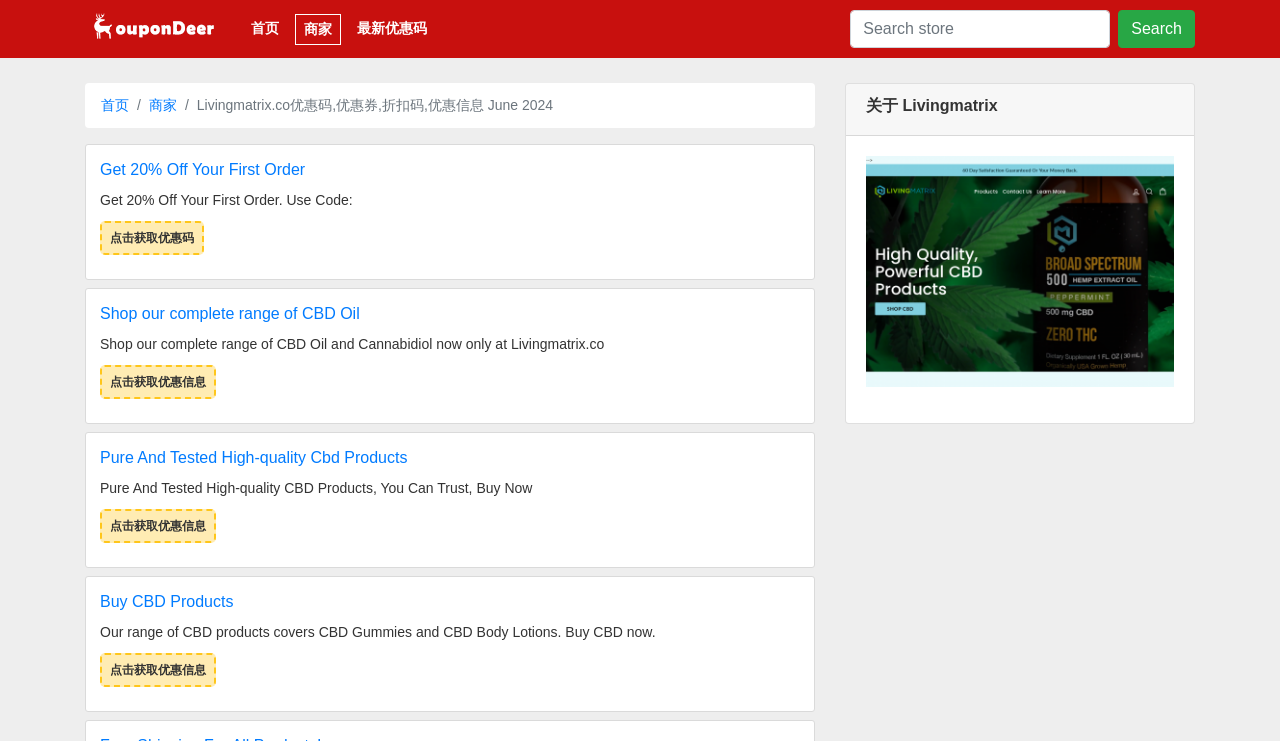What is the name of the website? Observe the screenshot and provide a one-word or short phrase answer.

Livingmatrix.co